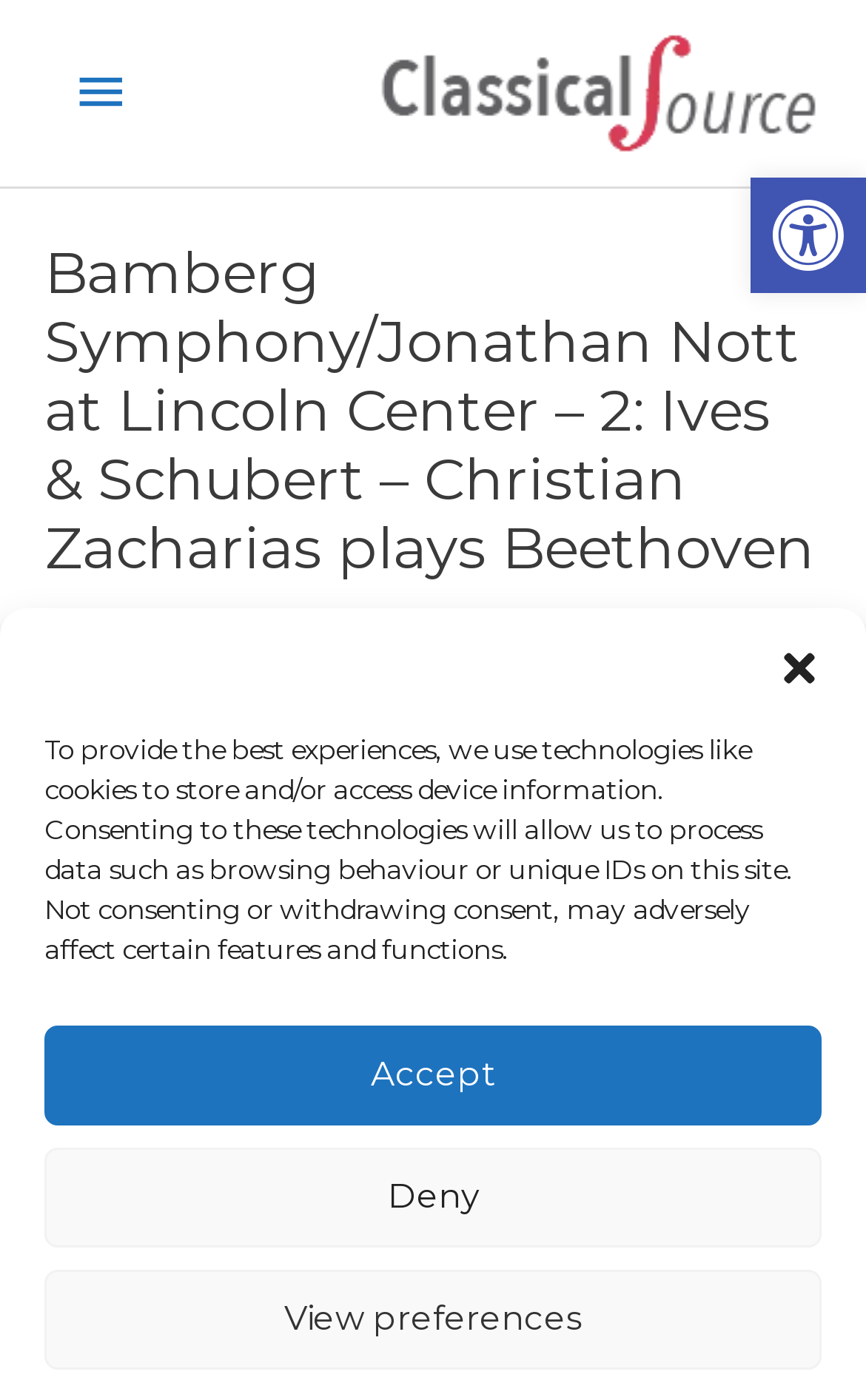Answer with a single word or phrase: 
Who is the pianist in the concert?

Christian Zacharias